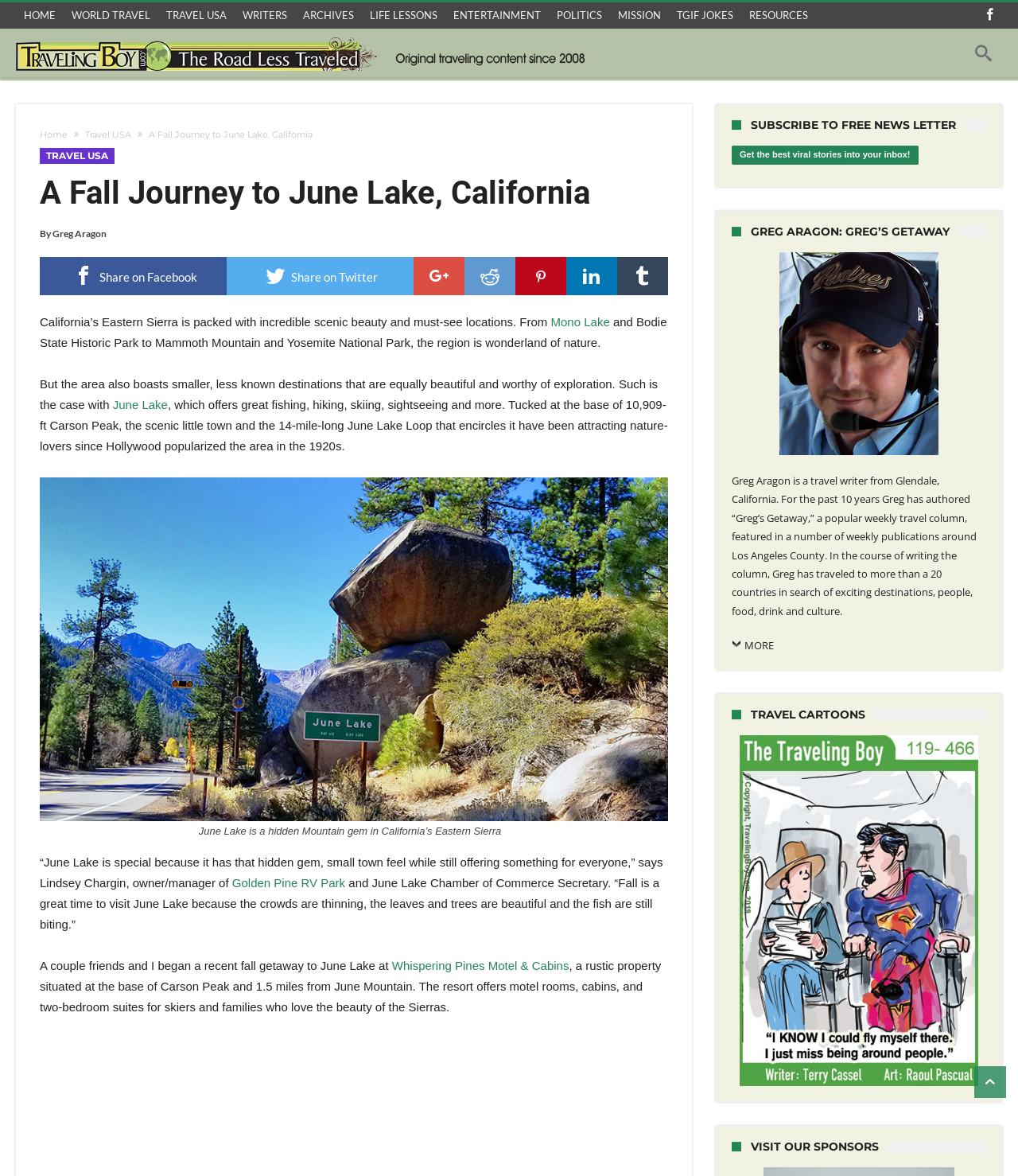What is the name of the motel mentioned in the article?
Using the information from the image, answer the question thoroughly.

I found the answer by reading the article and finding the sentence 'A couple friends and I began a recent fall getaway to June Lake at Whispering Pines Motel & Cabins...'